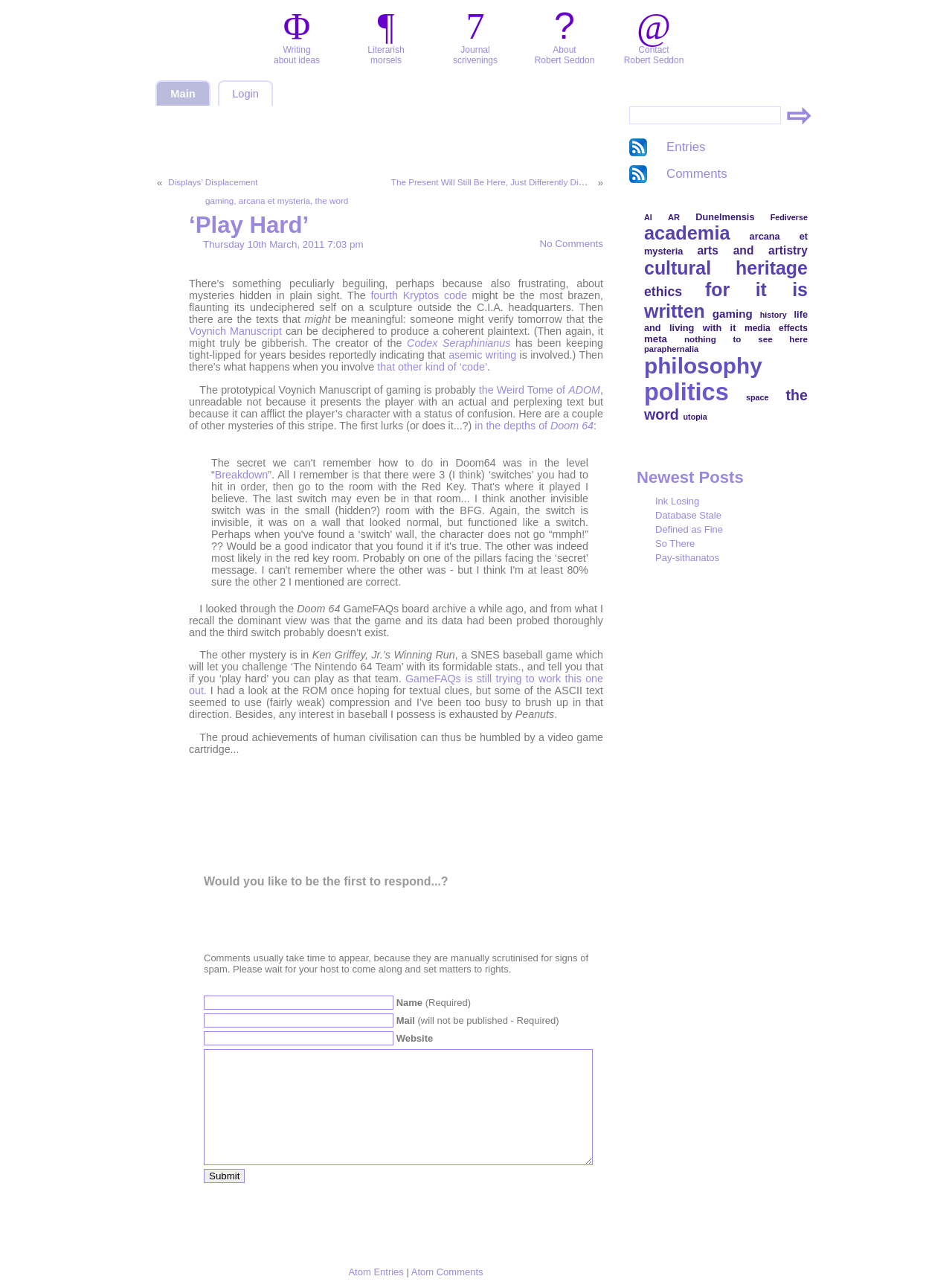Locate the bounding box of the UI element defined by this description: "parent_node: Name (Required) name="comment_name"". The coordinates should be given as four float numbers between 0 and 1, formatted as [left, top, right, bottom].

[0.214, 0.776, 0.413, 0.788]